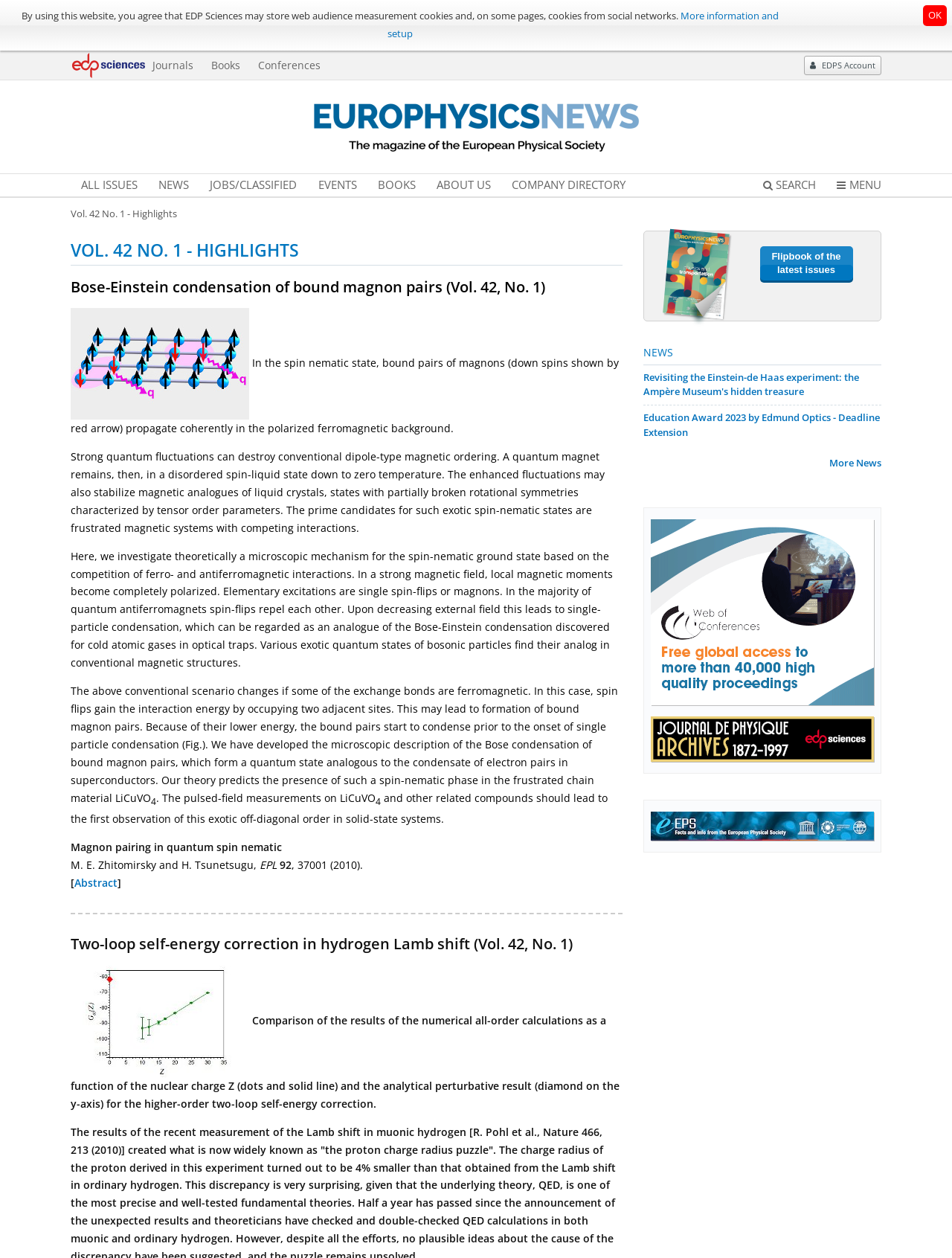Please specify the bounding box coordinates of the clickable region necessary for completing the following instruction: "View the Flipbook of the latest issues". The coordinates must consist of four float numbers between 0 and 1, i.e., [left, top, right, bottom].

[0.798, 0.196, 0.896, 0.223]